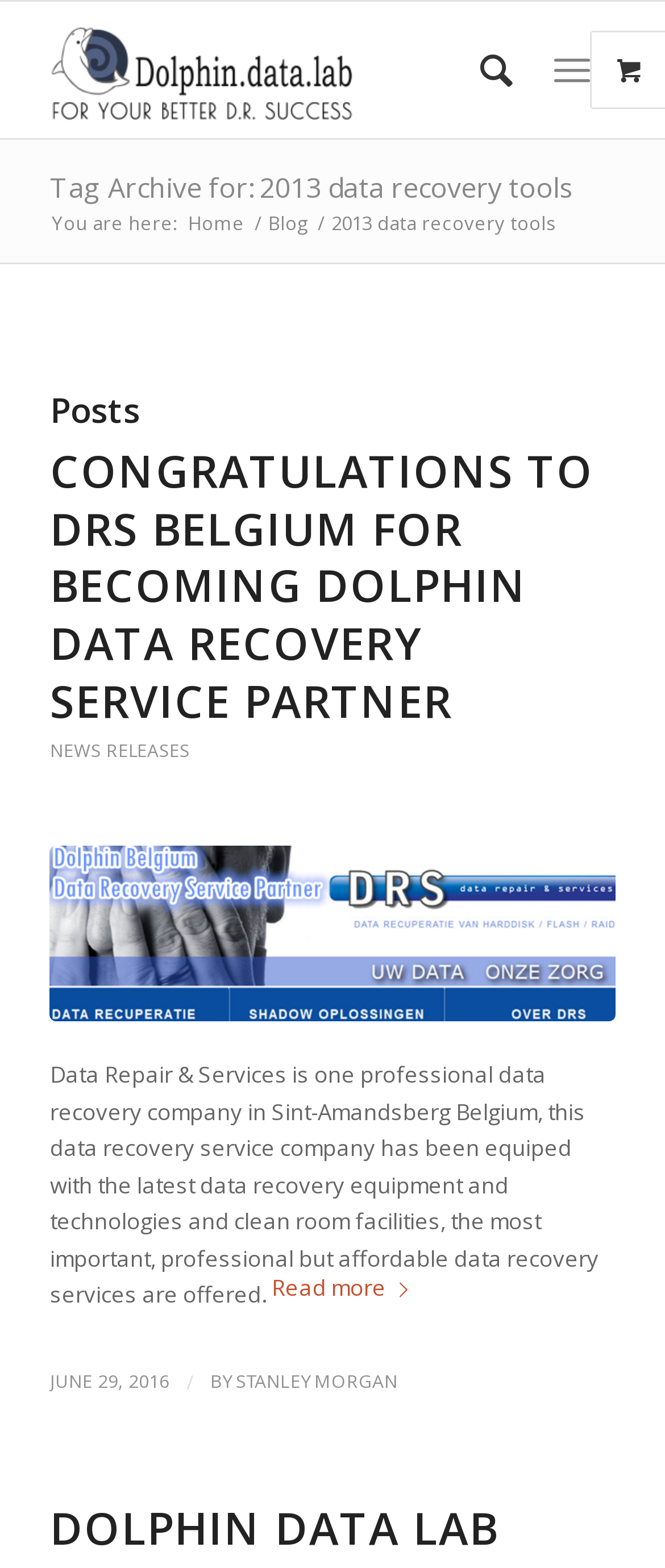What is the title of the first post on this webpage?
Please use the image to provide an in-depth answer to the question.

The title of the first post on this webpage is located inside the article section and is a heading element with the text 'CONGRATULATIONS TO DRS BELGIUM FOR BECOMING DOLPHIN DATA RECOVERY SERVICE PARTNER'.